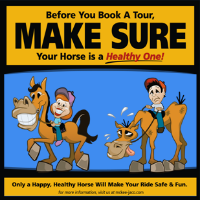Describe the image thoroughly, including all noticeable details.

The image features a colorful and engaging promotional graphic for horse tours, emphasizing the importance of horse health before booking a tour. At the top, bold text states, "Before You Book A Tour, MAKE SURE Your Horse is a Healthy One!" Below, there are playful illustrations of a smiling rider on a well-groomed horse alongside a worried rider on a less healthy-looking horse, reinforcing the message with humor. The bottom of the graphic continues with the message: "Only a Happy, Healthy Horse Will Make Your Ride Safe & Fun," encouraging potential customers to prioritize their horse's well-being for an enjoyable experience. For more information, viewers are directed to visit the website. This image serves as both a captivating advertisement and an important reminder about equine care in the context of tourism.